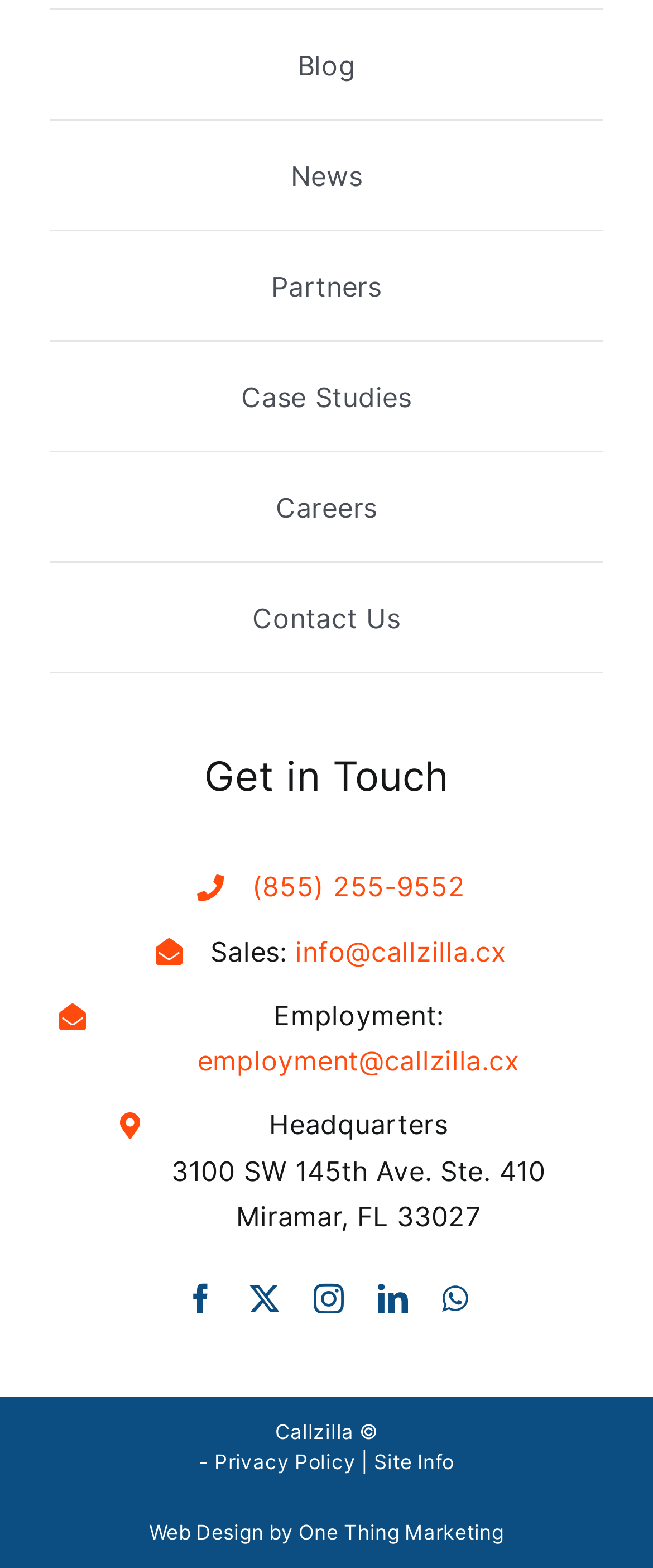What is the address of the headquarters?
Refer to the image and answer the question using a single word or phrase.

3100 SW 145th Ave. Ste. 410, Miramar, FL 33027